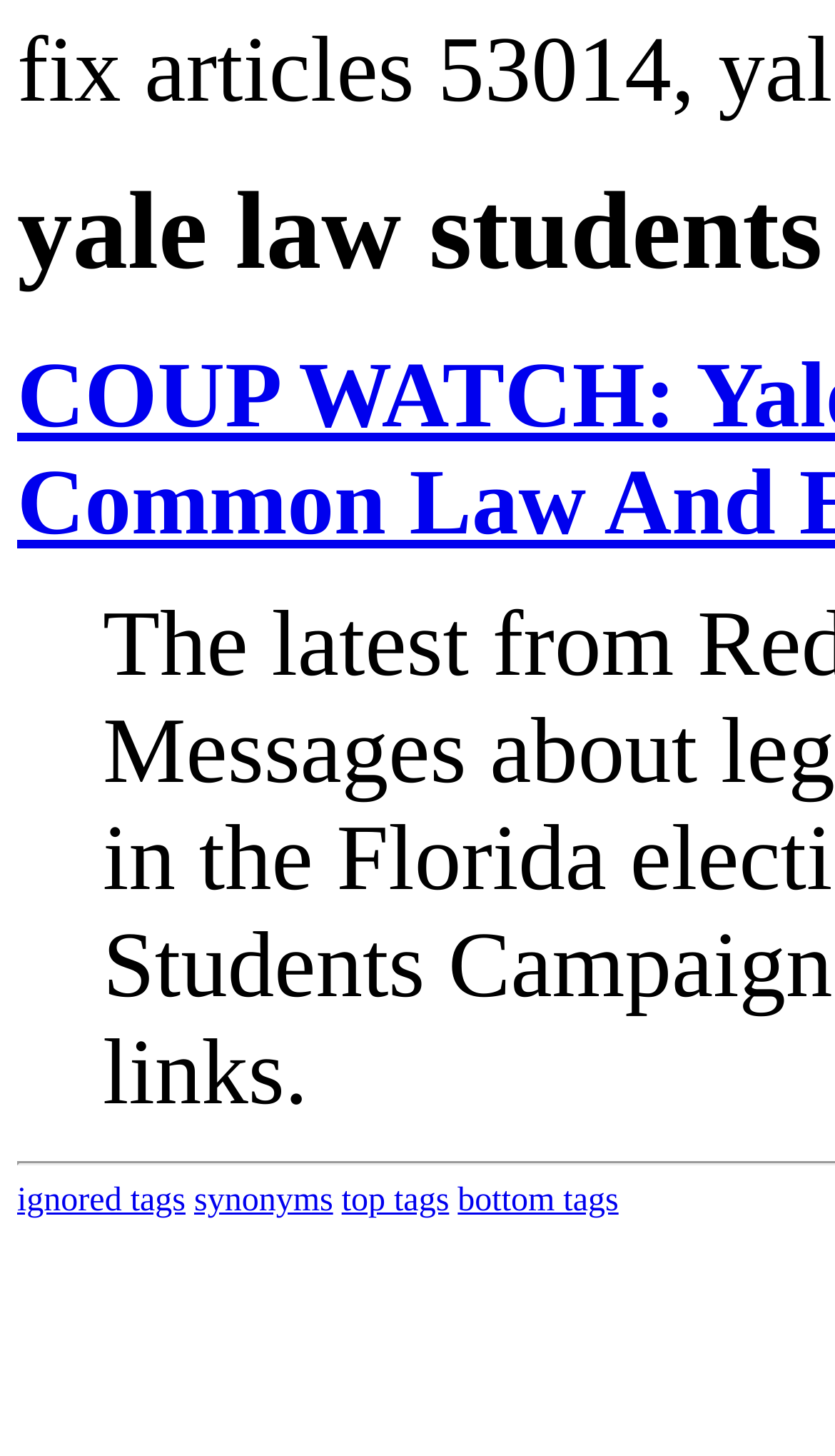What is the principal heading displayed on the webpage?

yale law students campaign for